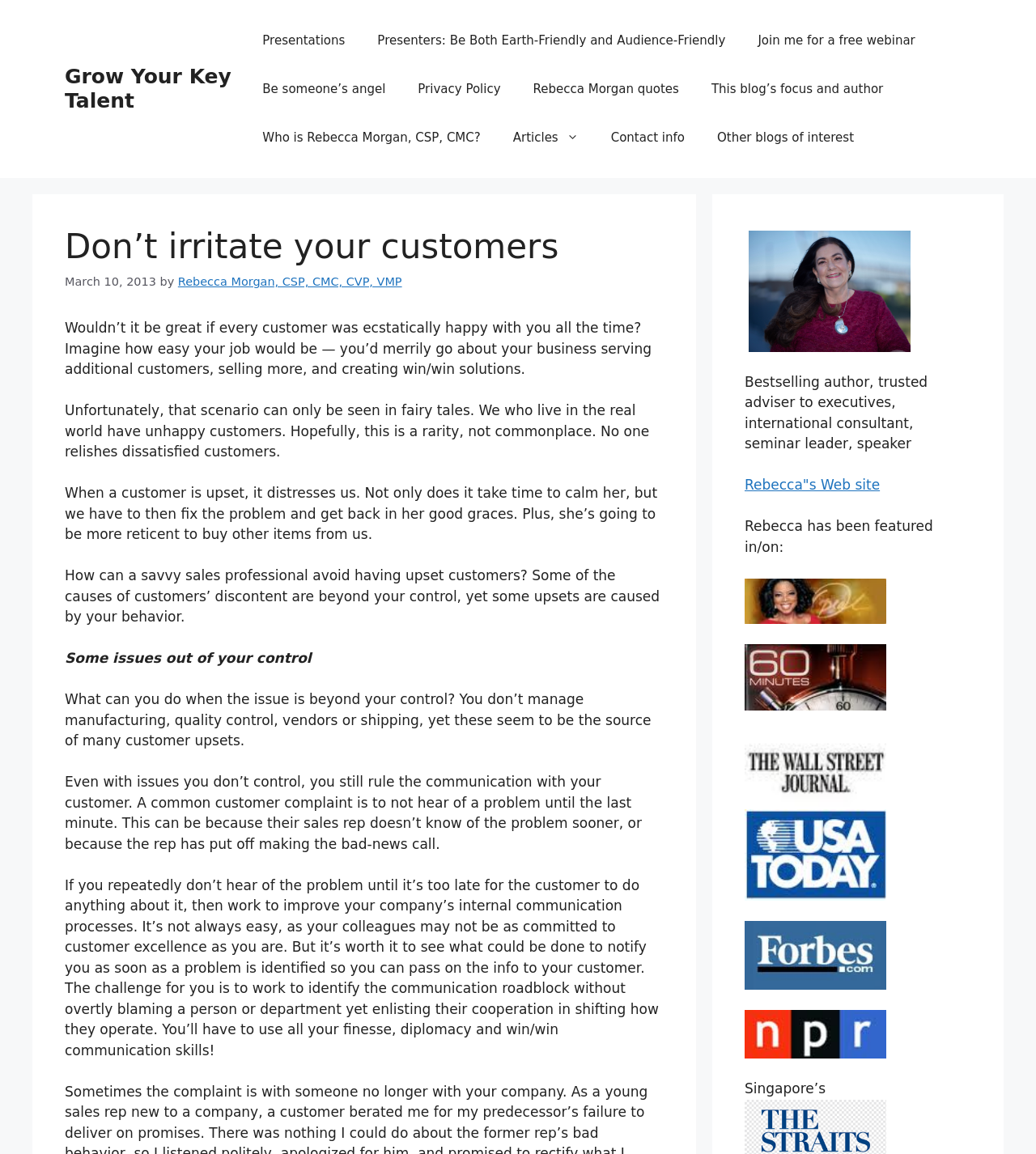What is the date of the article?
Refer to the image and provide a thorough answer to the question.

The date of the article can be found by looking at the header section of the webpage, where it says 'March 10, 2013'.